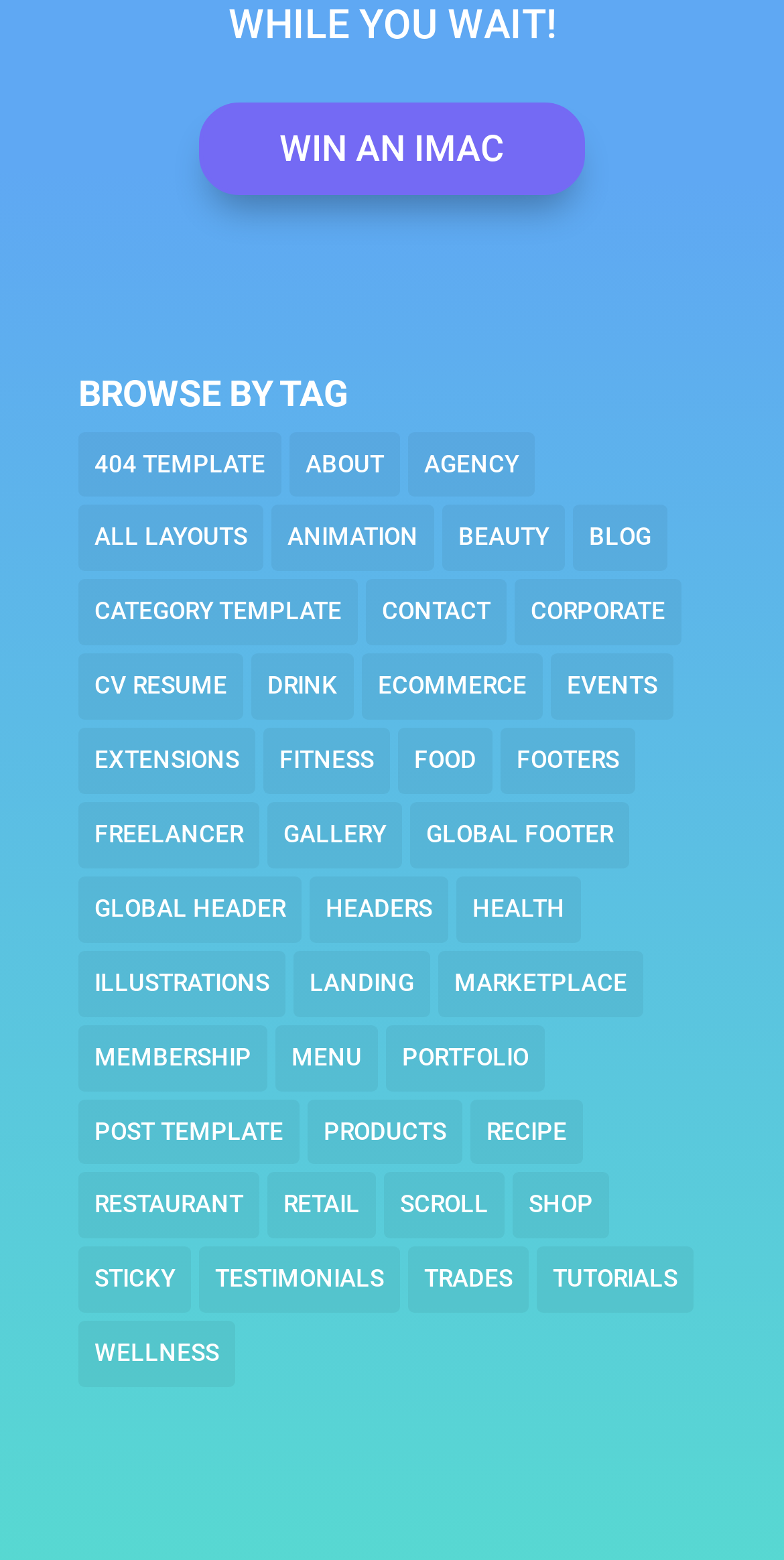Please determine the bounding box coordinates of the area that needs to be clicked to complete this task: 'Win an iMac'. The coordinates must be four float numbers between 0 and 1, formatted as [left, top, right, bottom].

[0.254, 0.066, 0.746, 0.124]